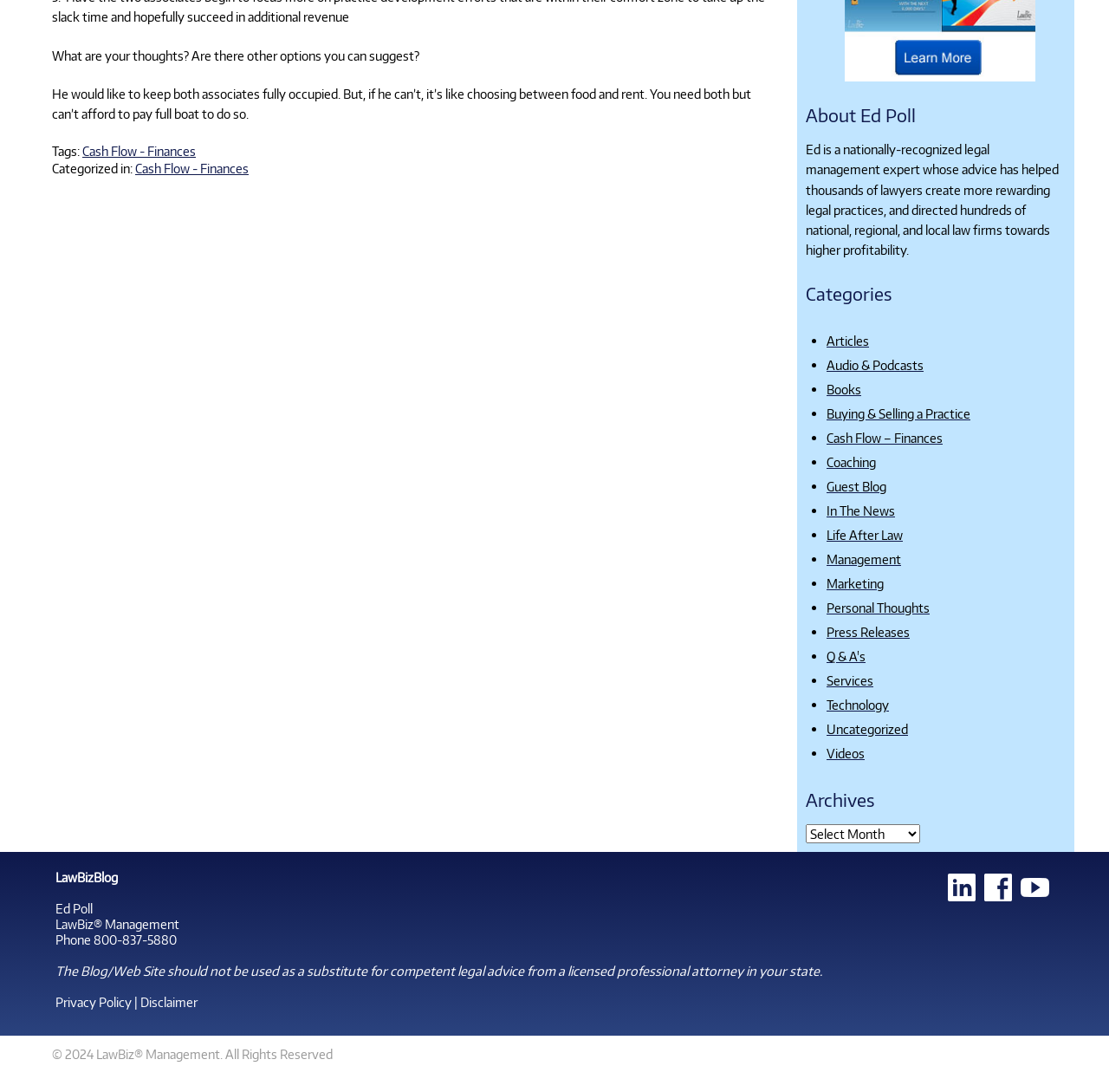Provide the bounding box coordinates of the HTML element described as: "Cash Flow - Finances". The bounding box coordinates should be four float numbers between 0 and 1, i.e., [left, top, right, bottom].

[0.122, 0.147, 0.224, 0.161]